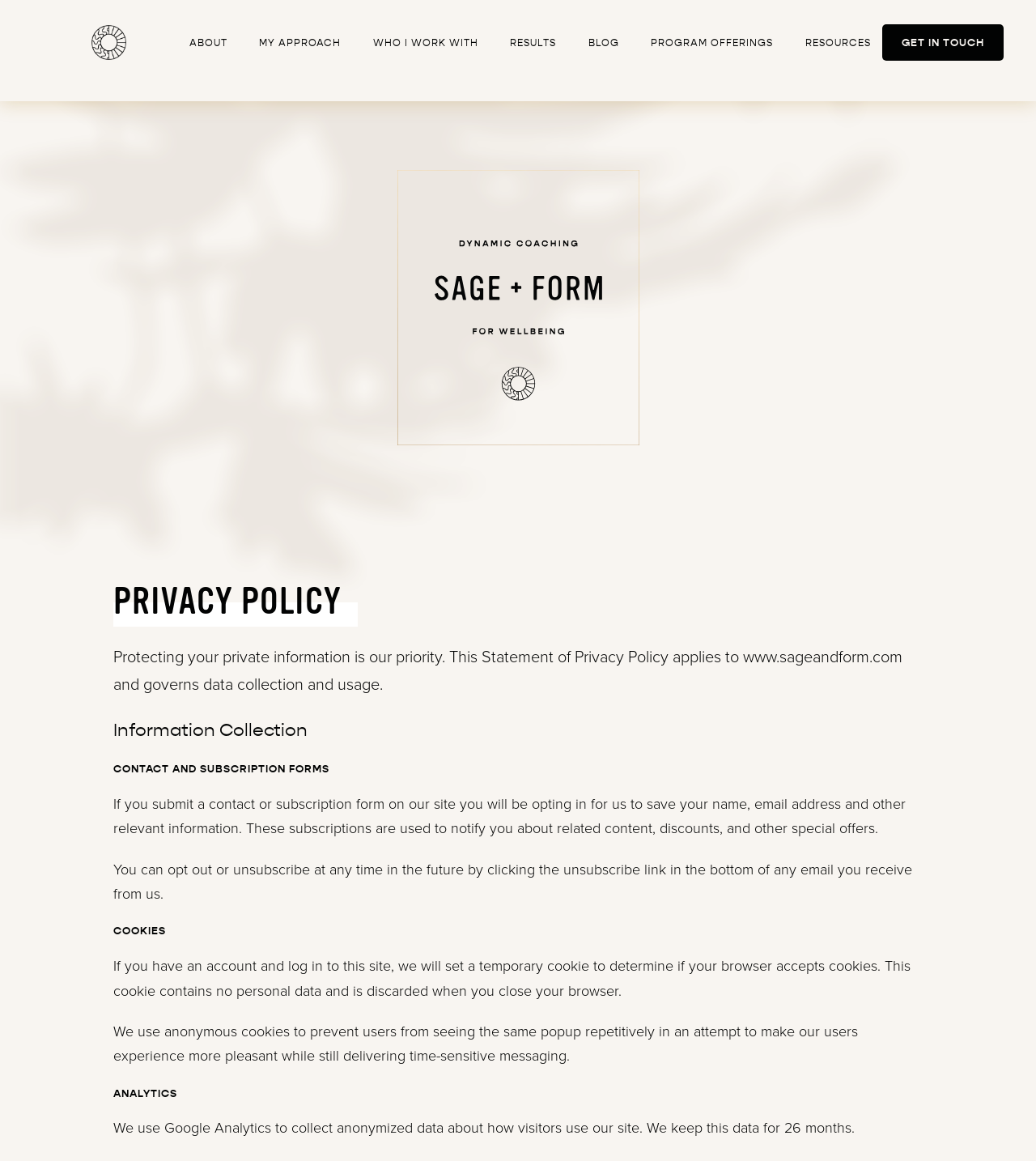Indicate the bounding box coordinates of the element that must be clicked to execute the instruction: "read PRIVACY POLICY". The coordinates should be given as four float numbers between 0 and 1, i.e., [left, top, right, bottom].

[0.109, 0.502, 0.345, 0.534]